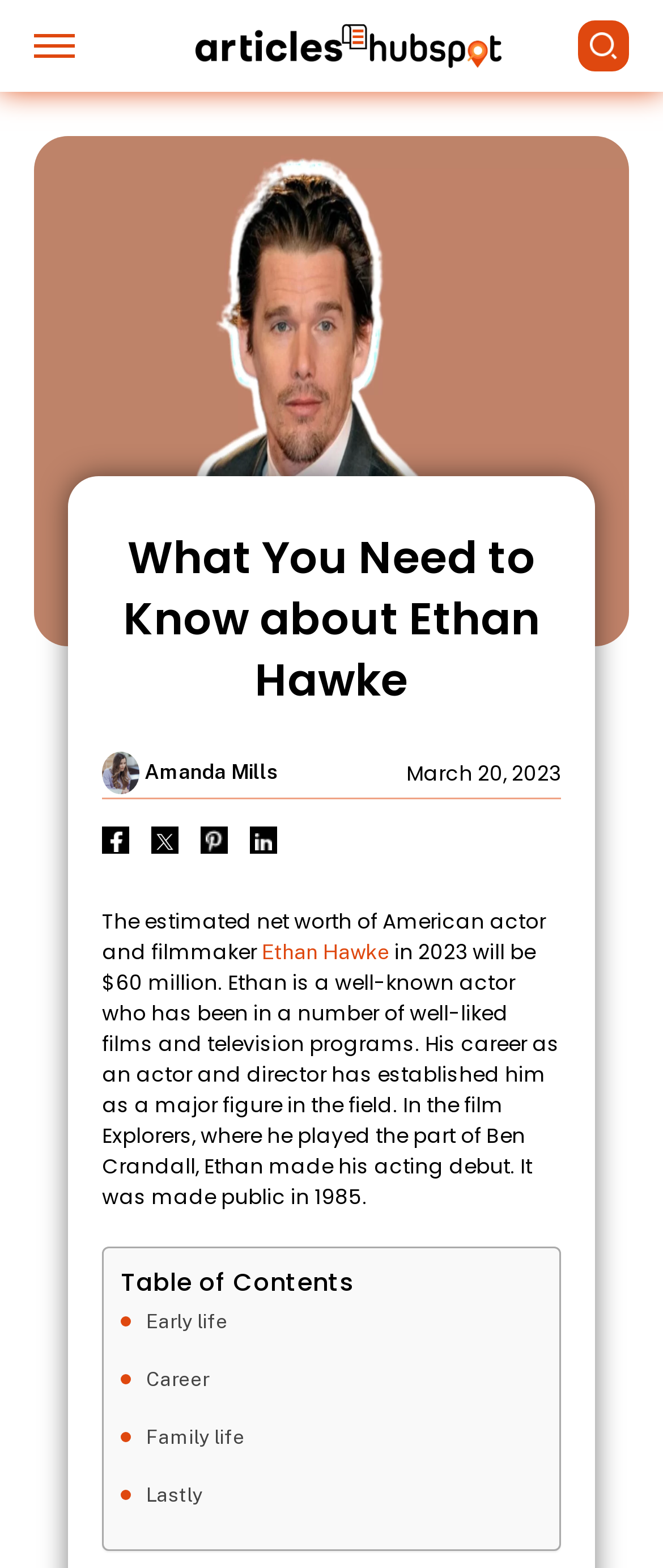Respond to the following question with a brief word or phrase:
What is the name of the film where Ethan Hawke made his acting debut?

Explorers